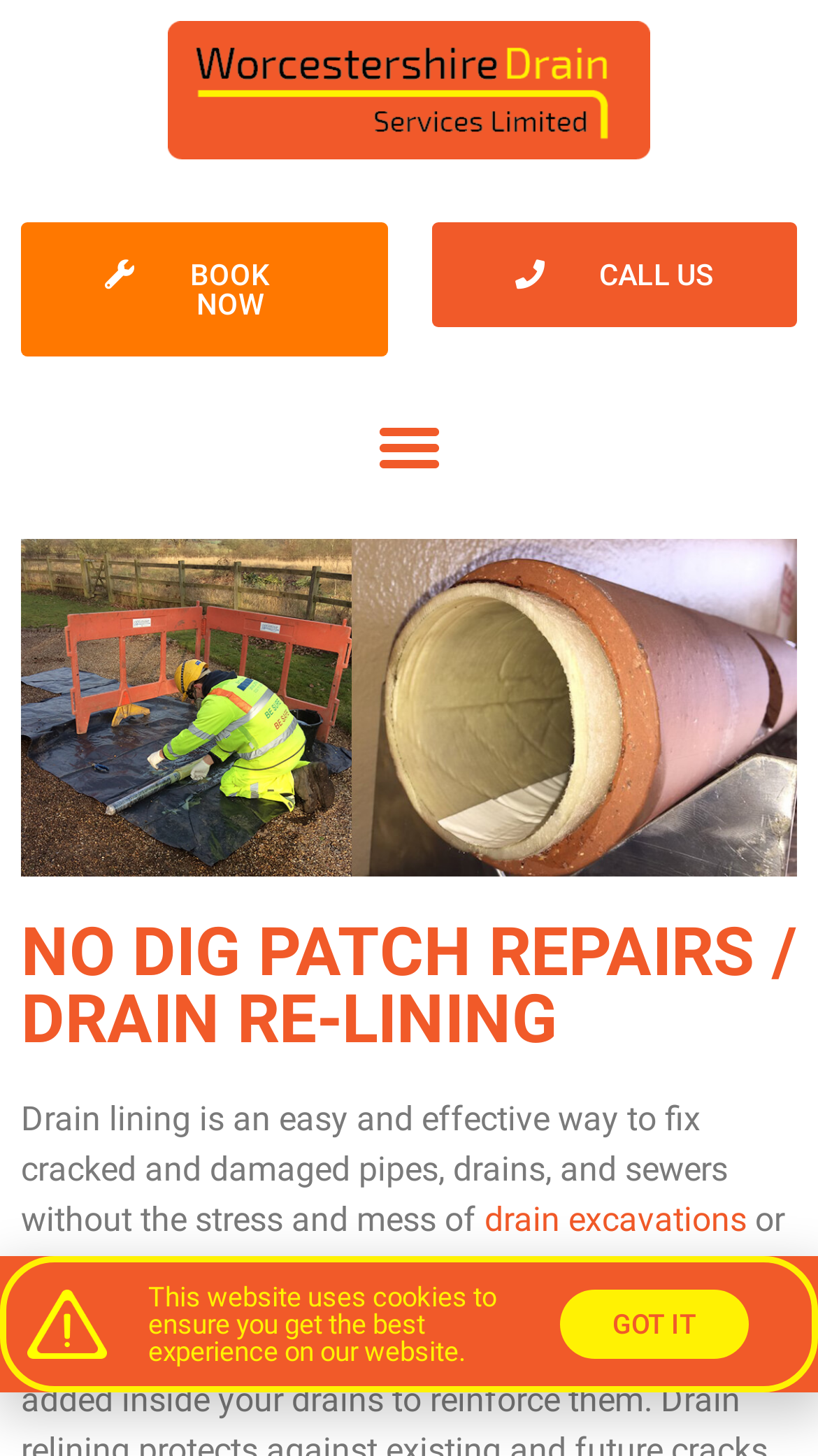Using the details from the image, please elaborate on the following question: What is the button to book a service?

The 'BOOK NOW' button is located at the top of the webpage, and it is a prominent call-to-action element that allows users to book a service.